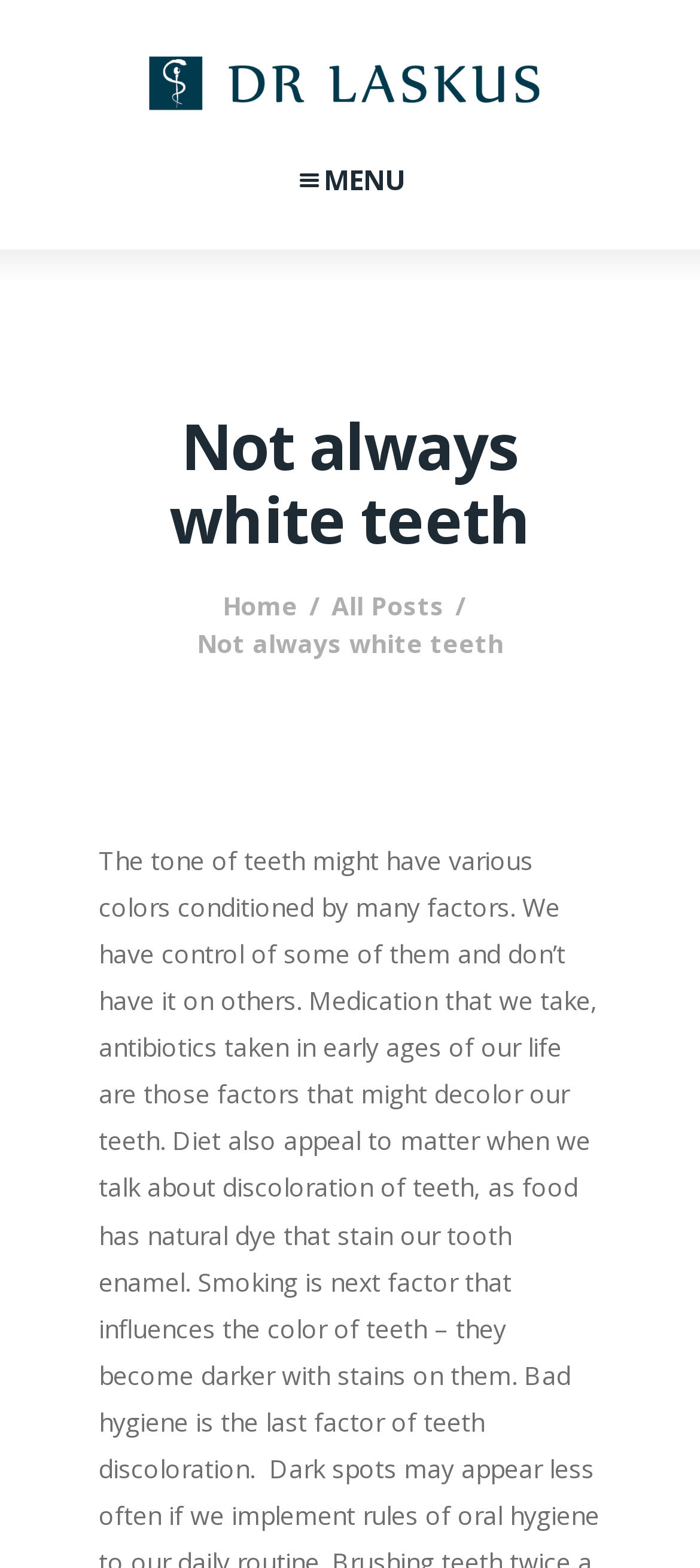What is the text of the static text element?
Look at the screenshot and provide an in-depth answer.

The static text element on the webpage contains the text 'Not always white teeth', which is the same as the main heading. This element is located at a relatively high position on the webpage, as indicated by its y1 and y2 coordinates.